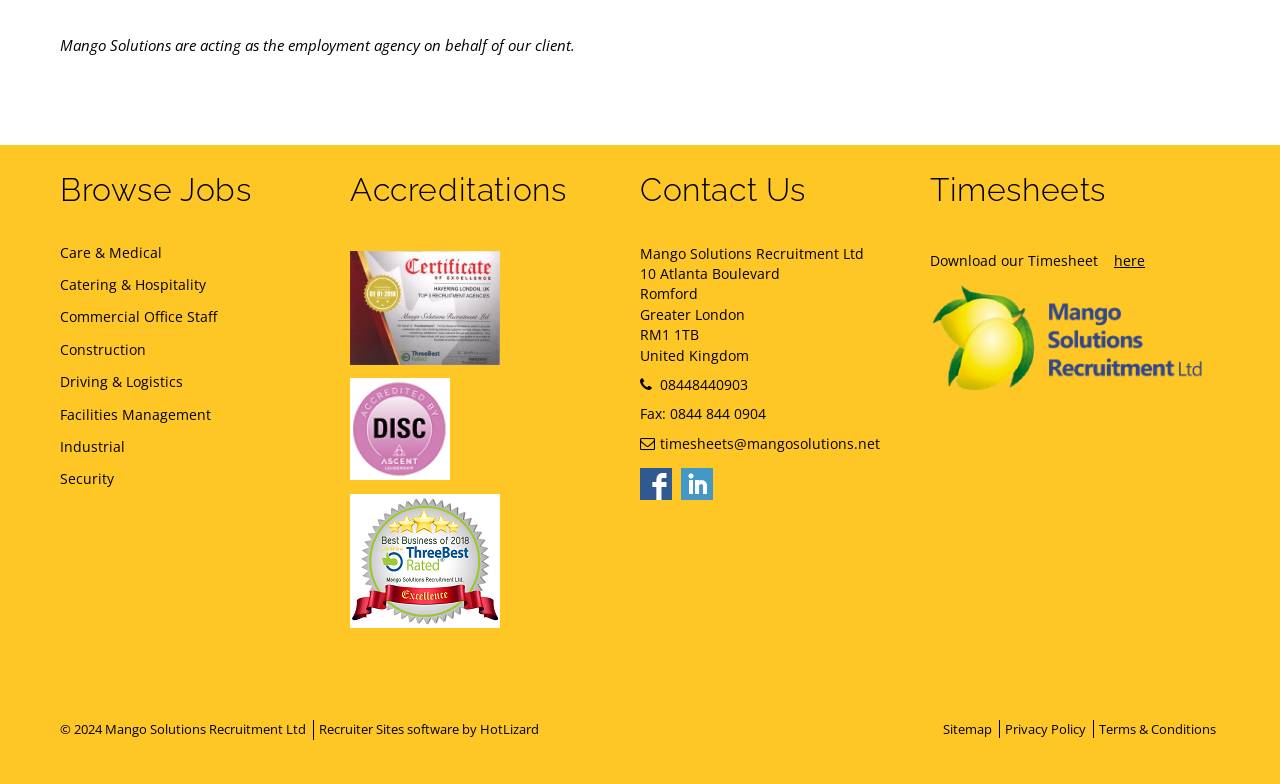Please find the bounding box coordinates of the element that you should click to achieve the following instruction: "Download timesheet". The coordinates should be presented as four float numbers between 0 and 1: [left, top, right, bottom].

[0.87, 0.32, 0.895, 0.344]